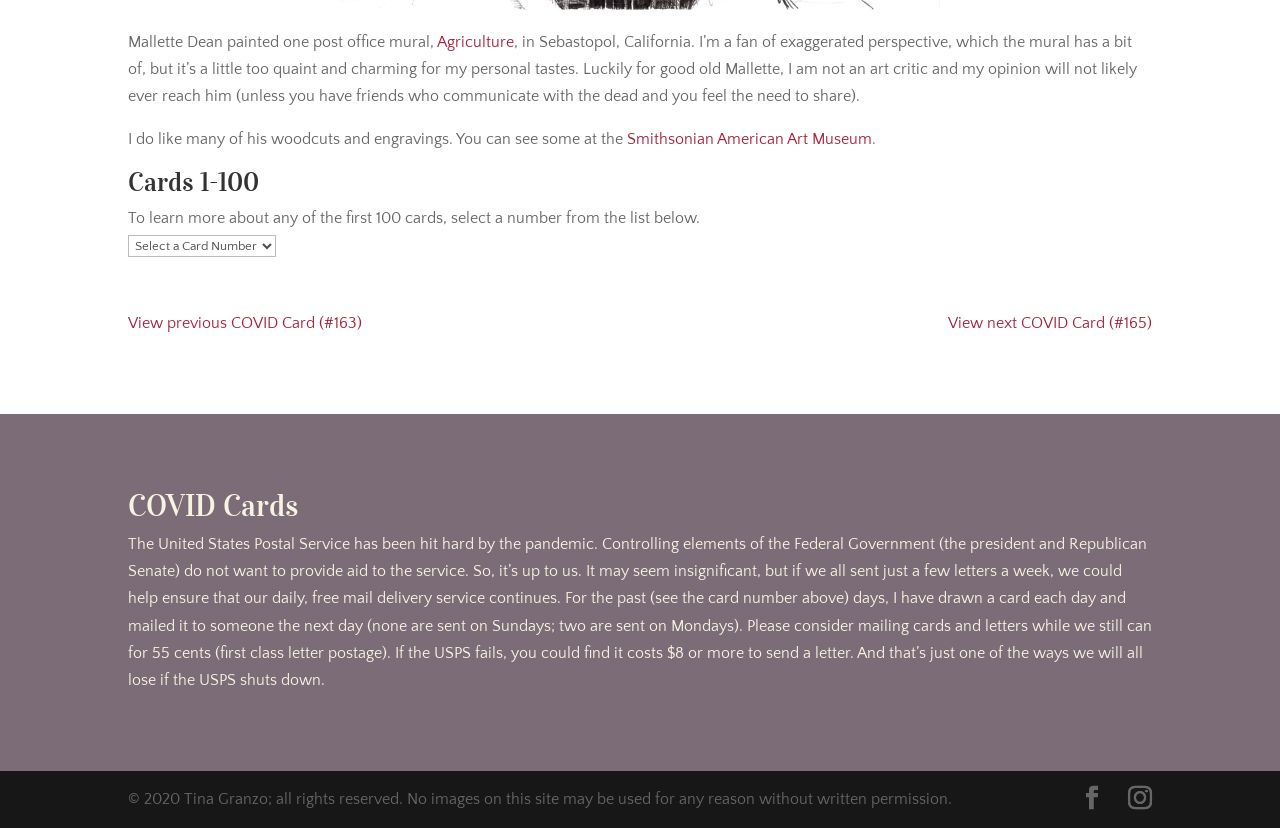Identify the bounding box coordinates for the UI element described by the following text: "Instagram". Provide the coordinates as four float numbers between 0 and 1, in the format [left, top, right, bottom].

[0.881, 0.949, 0.9, 0.984]